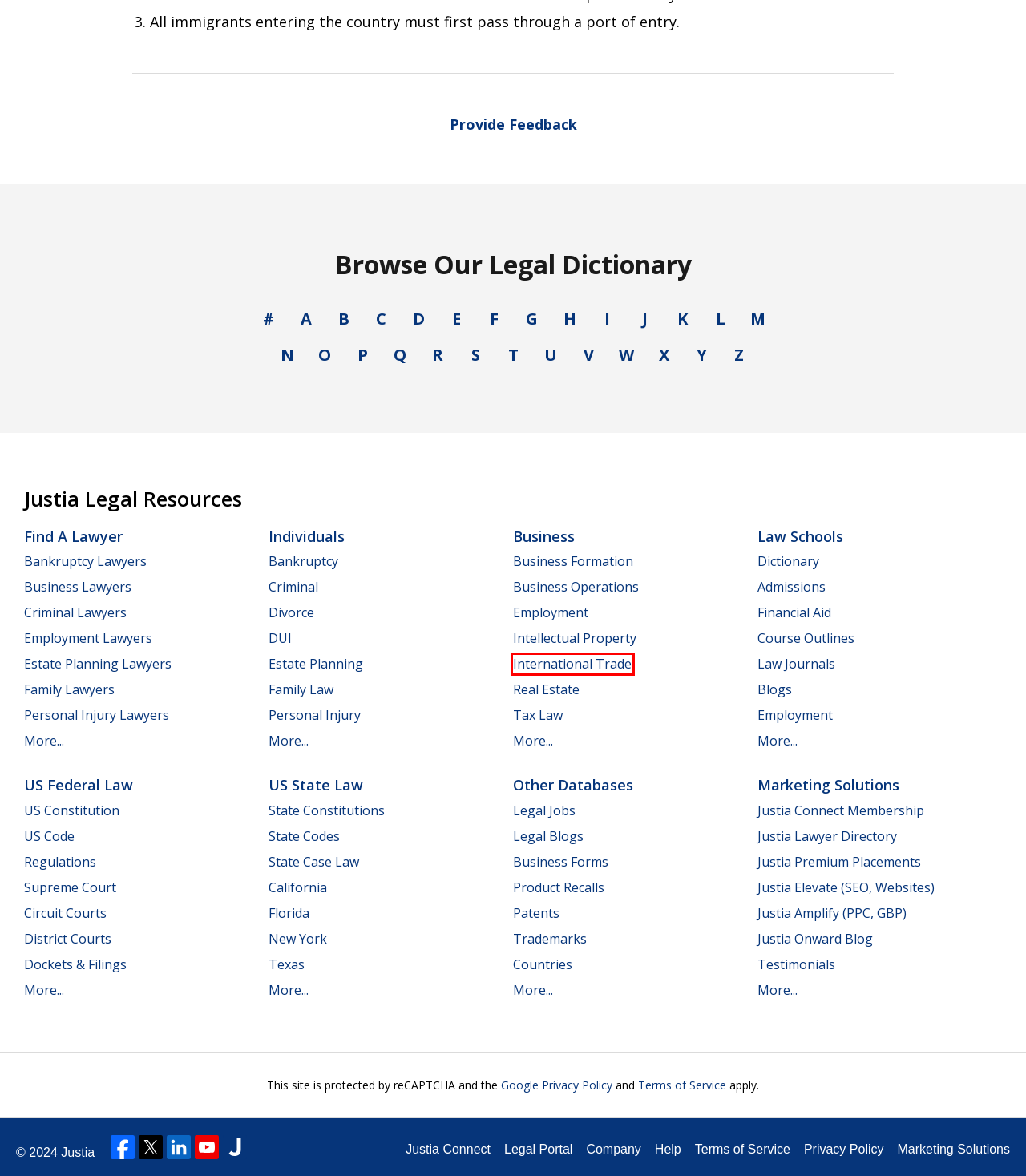Look at the screenshot of a webpage where a red rectangle bounding box is present. Choose the webpage description that best describes the new webpage after clicking the element inside the red bounding box. Here are the candidates:
A. Legal Terms Starting With "T" | Justia Legal Dictionary
B. Legal Terms Starting With "I" | Justia Legal Dictionary
C. US State Law :: Justia Law
D. Bankruptcy Law Center | Justia
E. Legal Terms Starting With "M" | Justia Legal Dictionary
F. US Code :: US Codes and Statutes :: US Law :: Justia
G. Law Students Overview :: Justia
H. International Trade Law | International Law Center | Justia

H